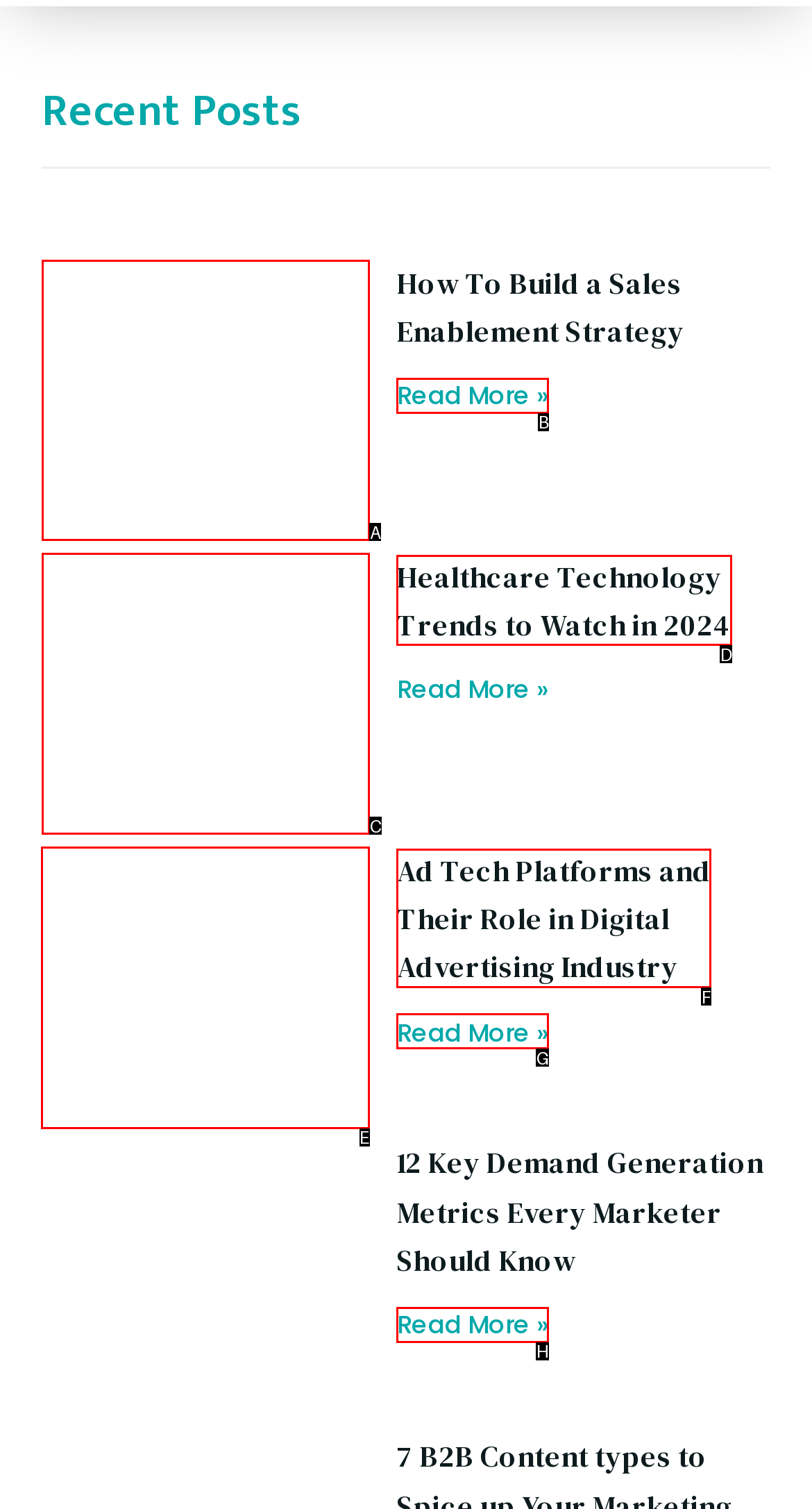Point out the letter of the HTML element you should click on to execute the task: Explore Ad-Tech-Platforms-and-Their-Role-in-Digital-Advertising-Industry
Reply with the letter from the given options.

E